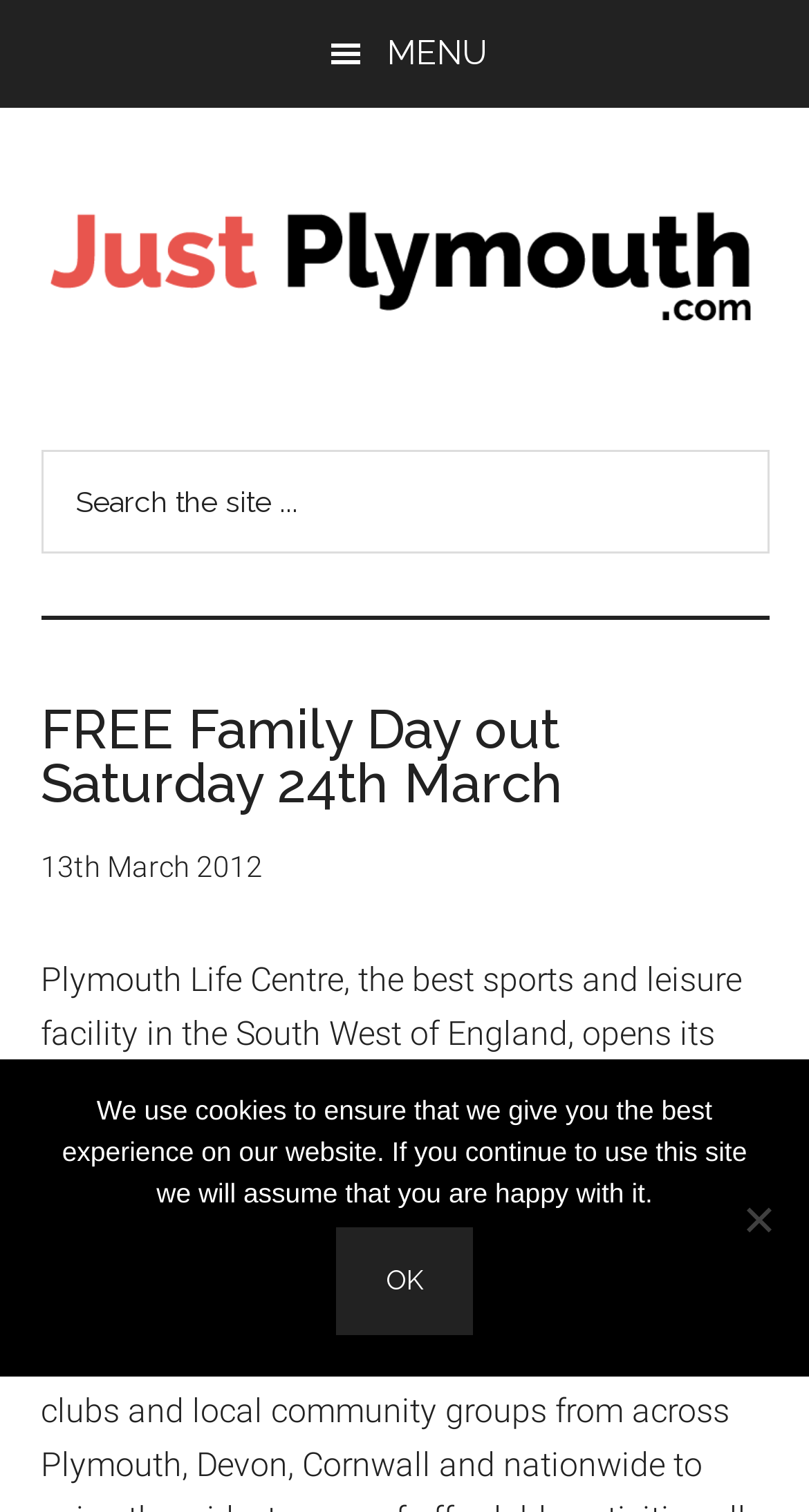Please give a short response to the question using one word or a phrase:
What is the purpose of the button with the SEARCH text?

To search the site